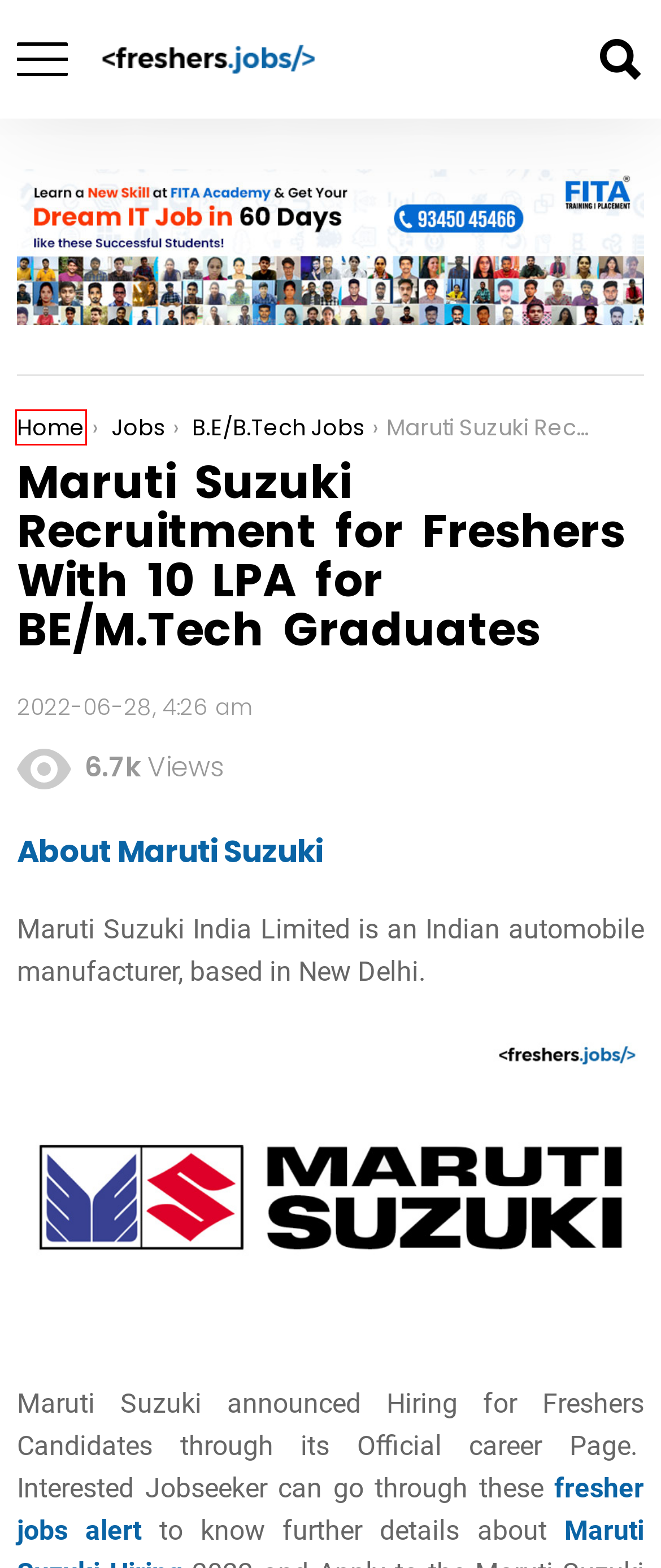You’re provided with a screenshot of a webpage that has a red bounding box around an element. Choose the best matching webpage description for the new page after clicking the element in the red box. The options are:
A. Latest Jobs
B. IELTS Coaching in Chennai | IELTS Training in Chennai | FITA Academy
C. Freshers Jobs | Jobs Near Me for Freshers | Job Vacancies for Freshers
D. KIA Recruitment | KIA Careers | KIA Jobs for Freshers
E. Jobs Alert | Freejob Alert | Fresher Job Alert | Latest Job Alert | freshers.jobs
F. Paytm Recruitment | Paytm Careers | Paytm Jobs for Freshers
G. B.E/B.Tech Jobs | freshers.jobs
H. Yahoo Recruitment | Yahoo Careers | Yahoo Jobs for Freshers

C